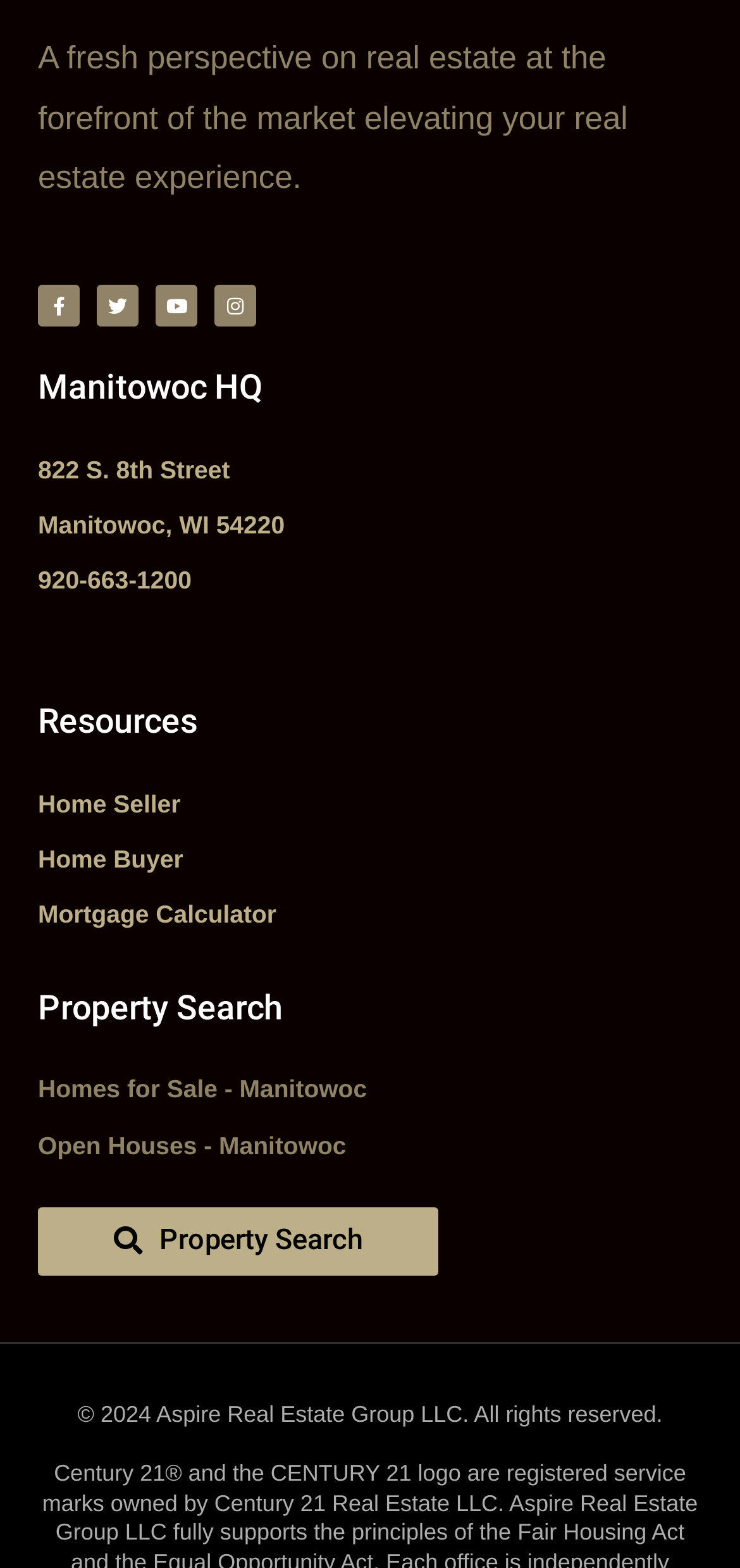What is the address of Manitowoc HQ?
Look at the image and respond with a single word or a short phrase.

822 S. 8th Street, Manitowoc, WI 54220